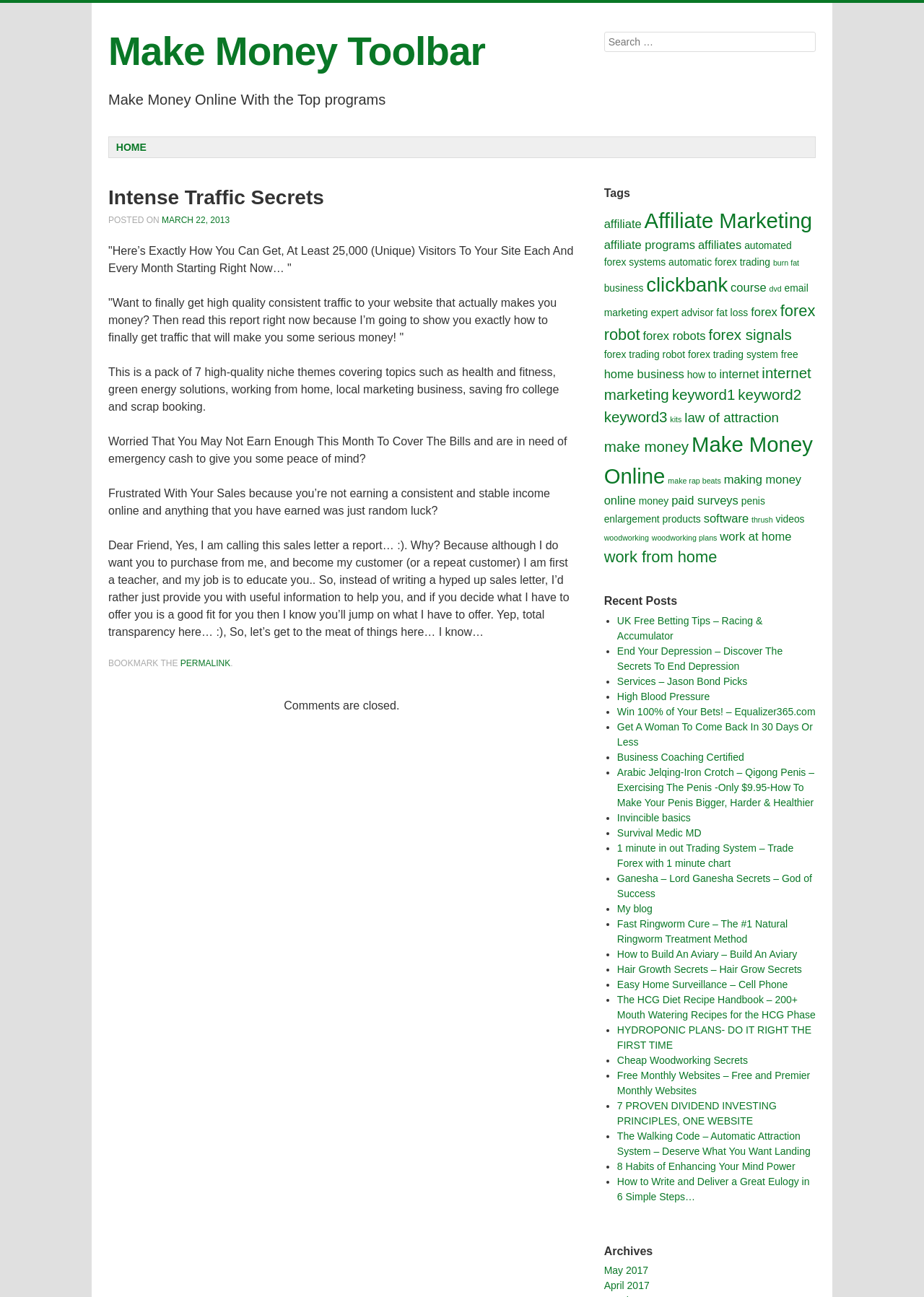Use a single word or phrase to answer the question: What is the title of the webpage?

Intense Traffic Secrets